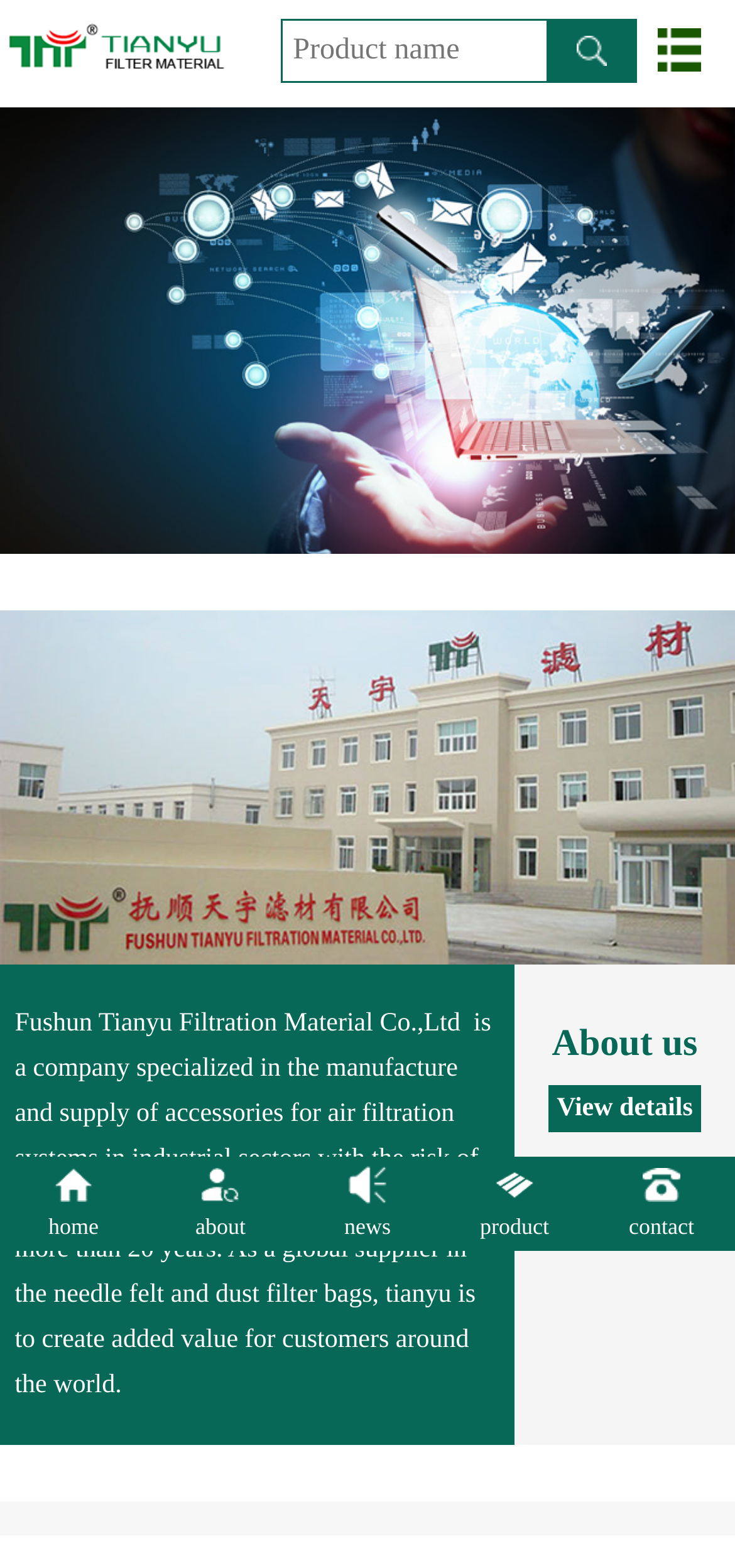With reference to the screenshot, provide a detailed response to the question below:
What is the company's specialization?

Based on the webpage content, specifically the StaticText element, it is mentioned that Fushun Tianyu Filtration Material Co.,Ltd is a company specialized in the manufacture and supply of accessories for air filtration systems, and they are a global supplier in the needle felt and dust filter bags.